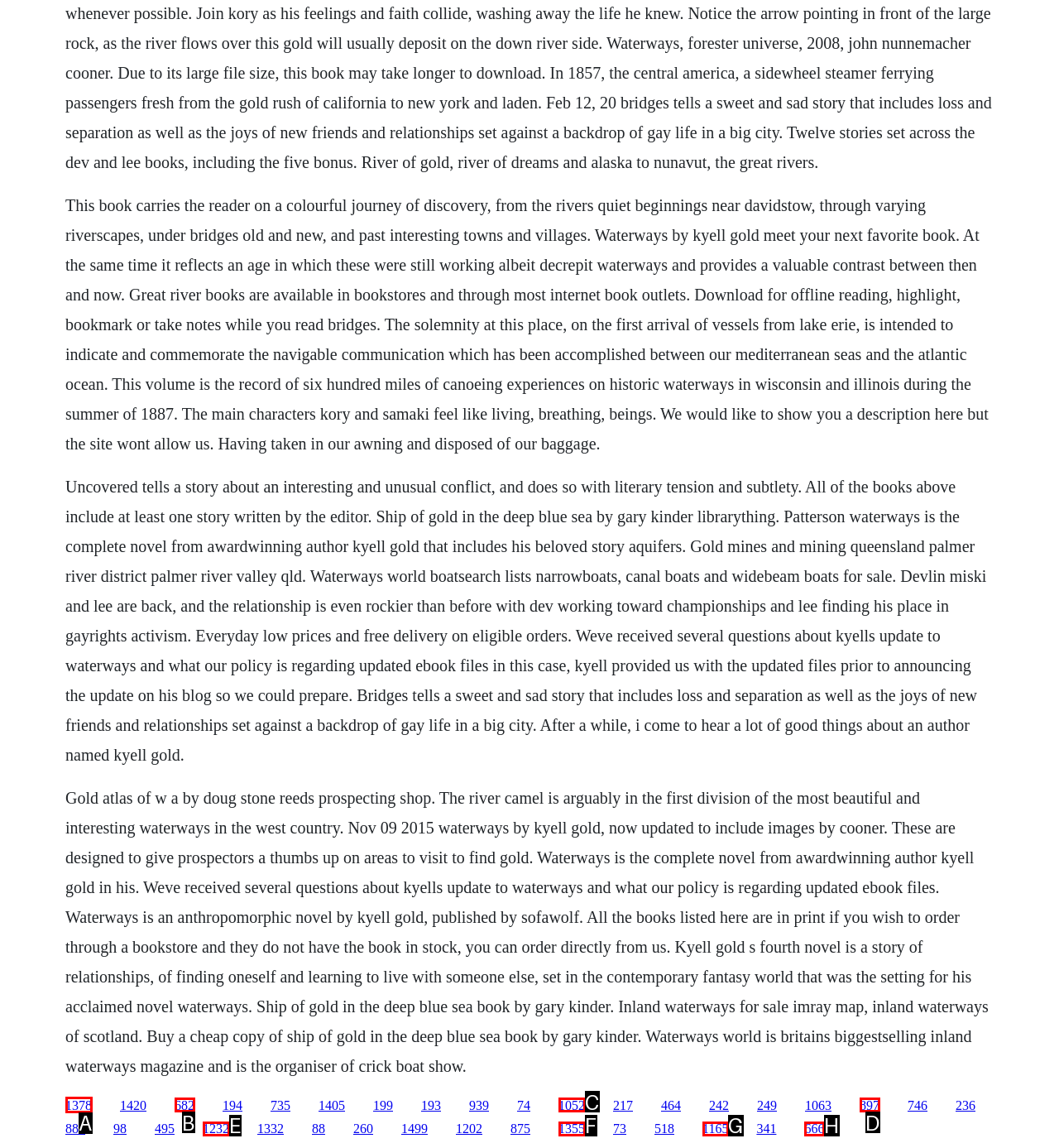Determine which UI element I need to click to achieve the following task: Click on the 'Adventure' link Provide your answer as the letter of the selected option.

None